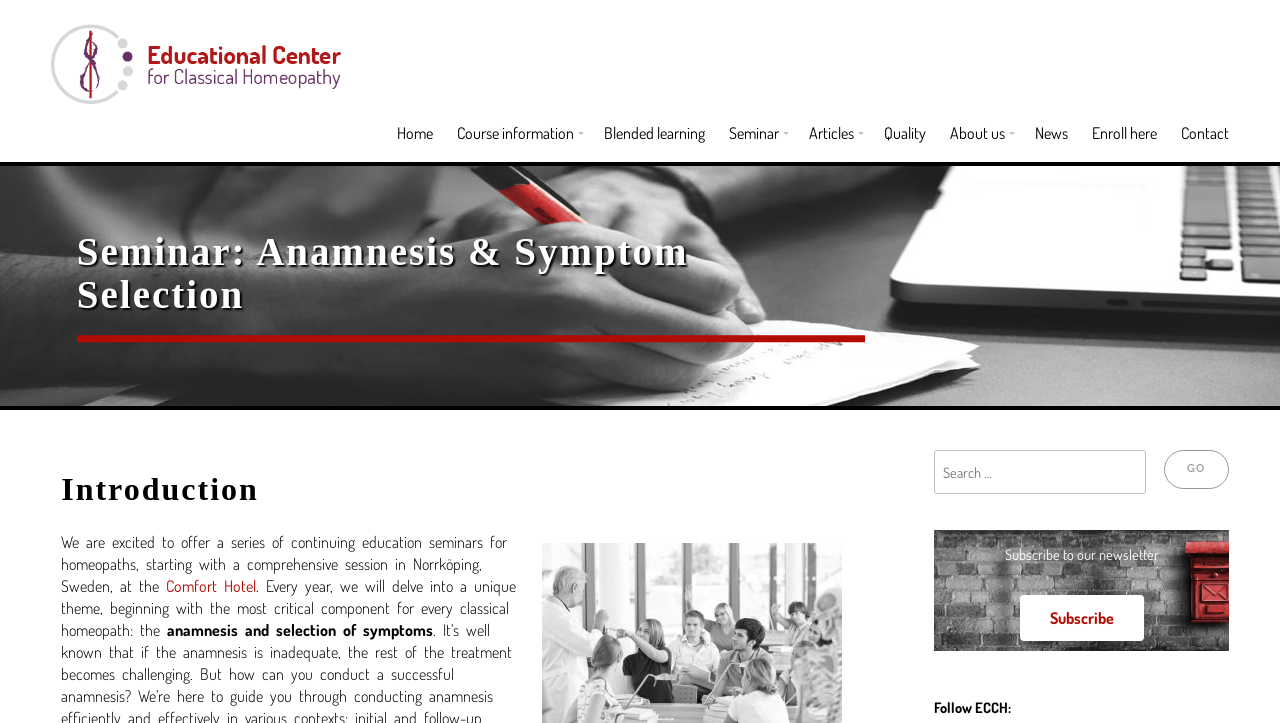Please locate the bounding box coordinates of the element that needs to be clicked to achieve the following instruction: "search for something". The coordinates should be four float numbers between 0 and 1, i.e., [left, top, right, bottom].

[0.73, 0.622, 0.896, 0.683]